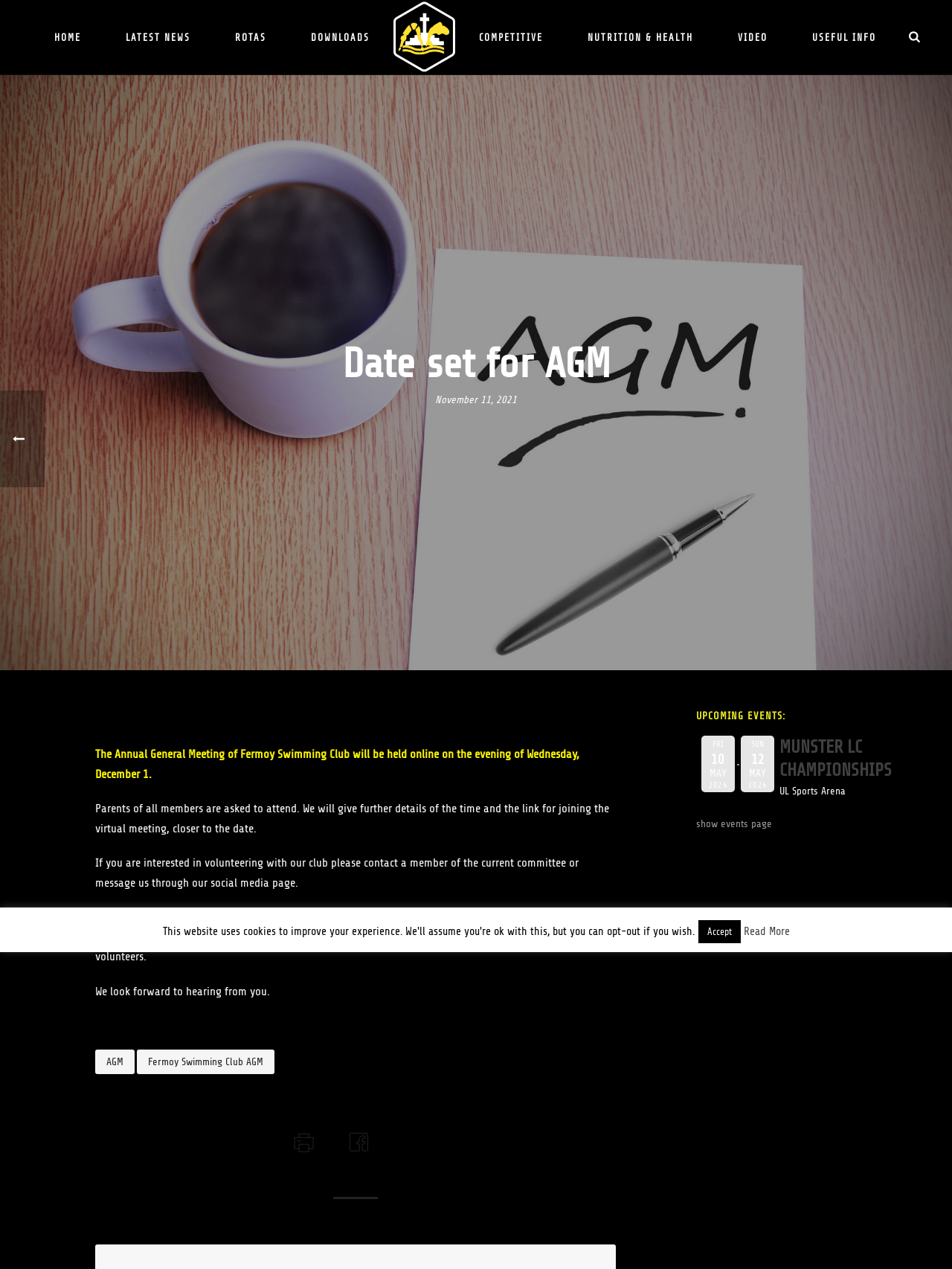Look at the image and answer the question in detail:
What is the name of the event listed under UPCOMING EVENTS?

The UPCOMING EVENTS section is located at the bottom of the webpage and lists an event called 'MUNSTER LC CHAMPIONSHIPS' which will take place at the UL Sports Arena.